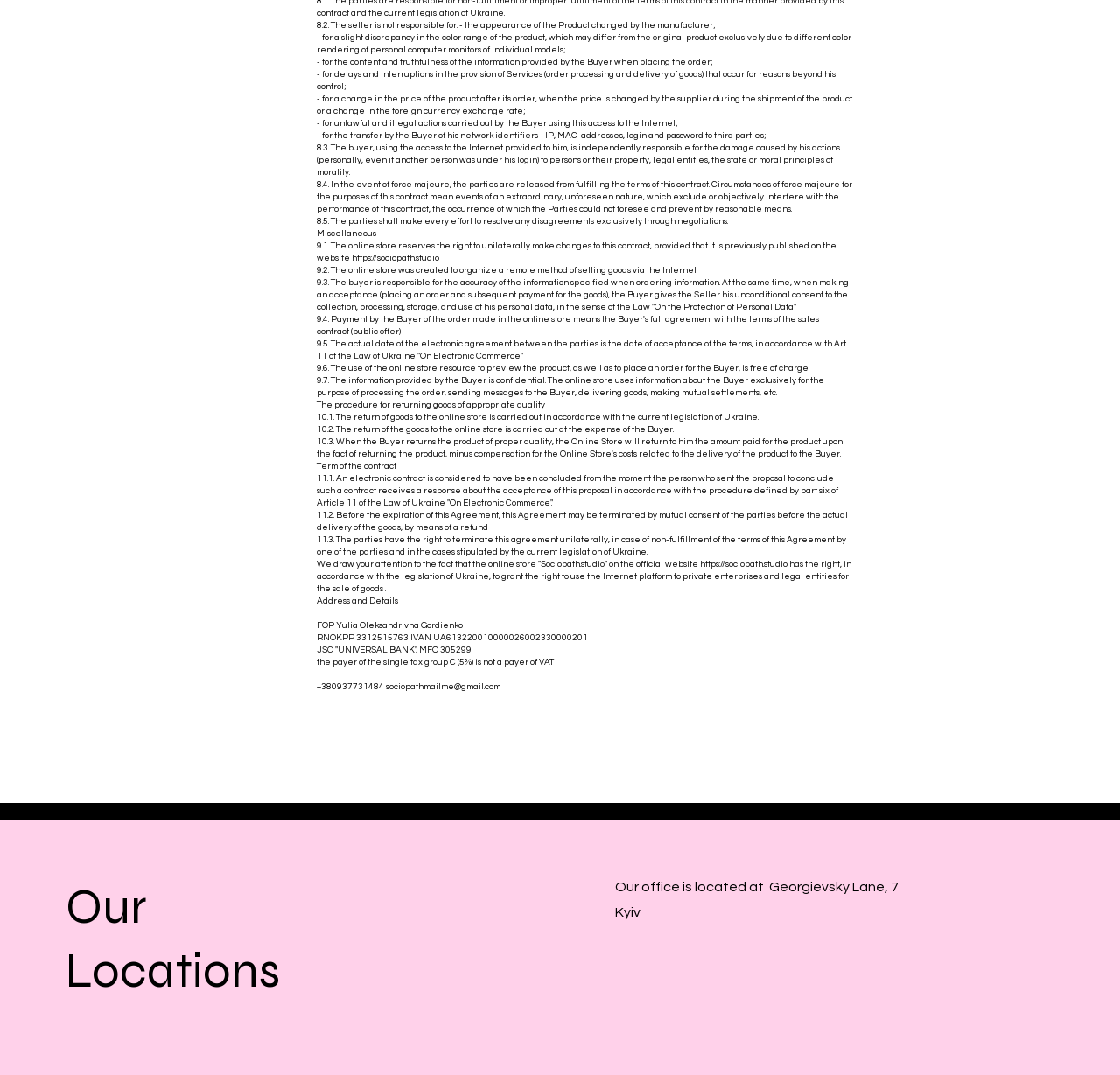Use one word or a short phrase to answer the question provided: 
What is the purpose of the online store?

Selling goods